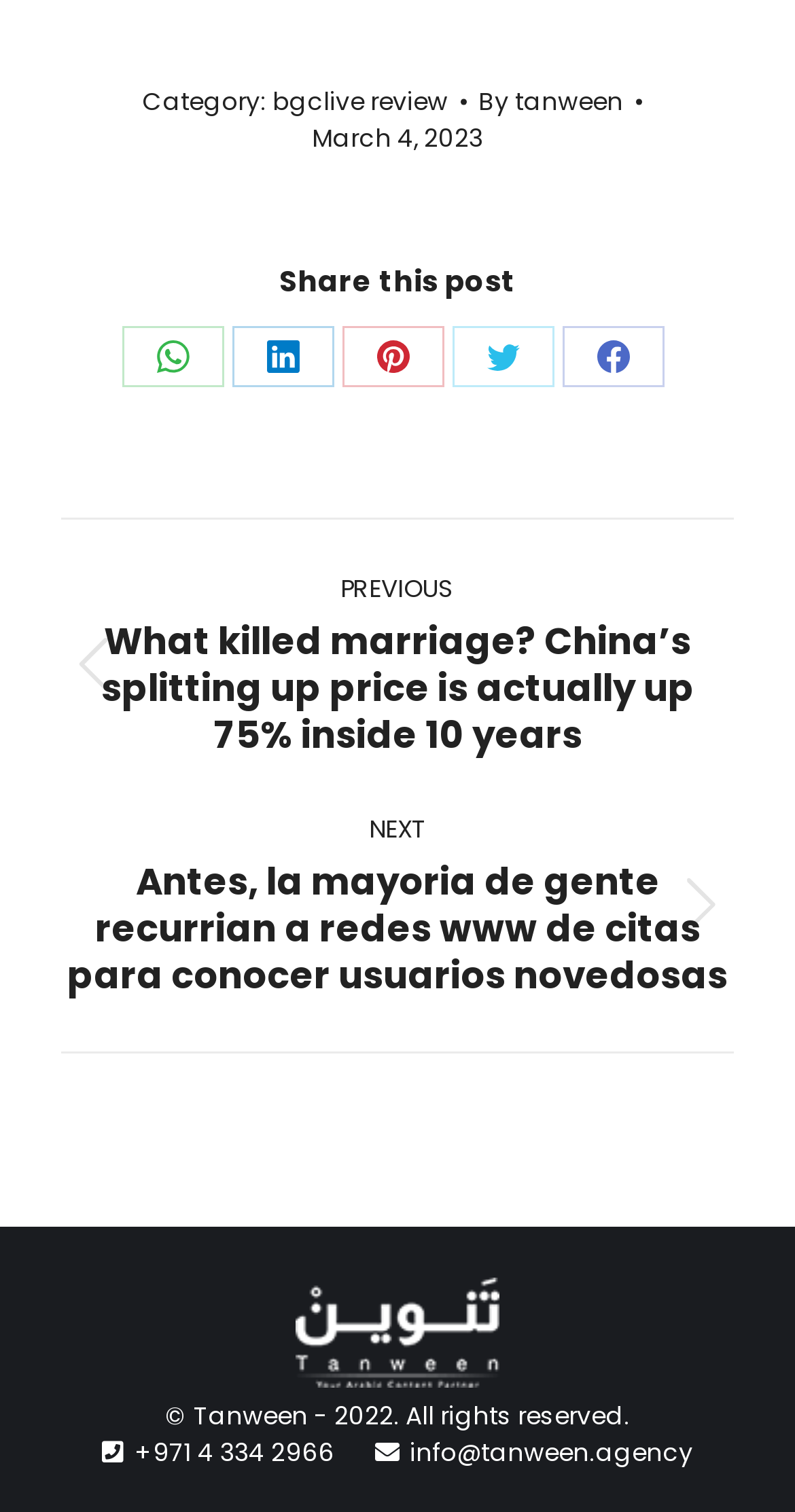Find the bounding box coordinates of the clickable element required to execute the following instruction: "Share this post on WhatsApp". Provide the coordinates as four float numbers between 0 and 1, i.e., [left, top, right, bottom].

[0.154, 0.215, 0.282, 0.255]